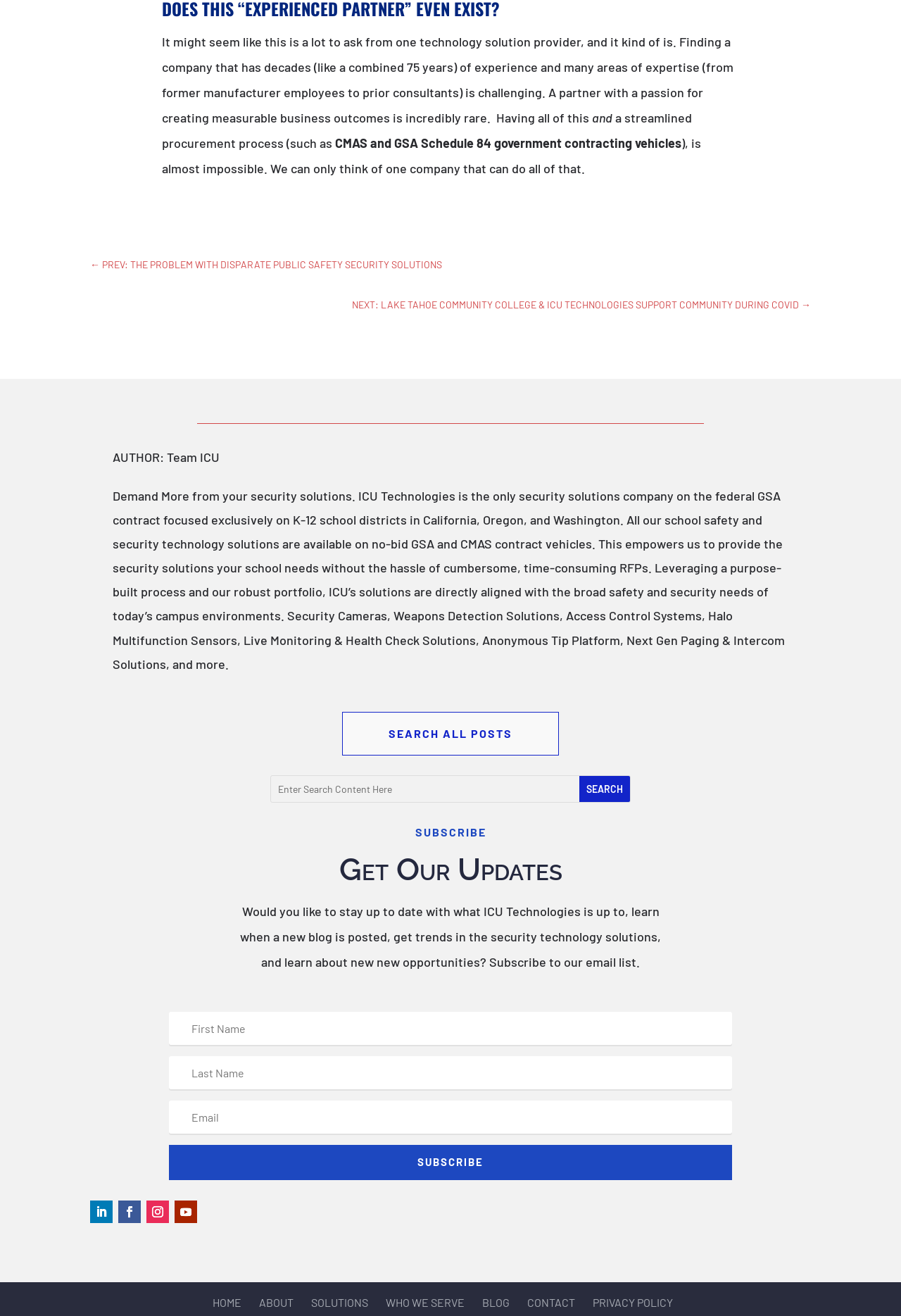Please provide a short answer using a single word or phrase for the question:
What can be searched on this webpage?

All posts